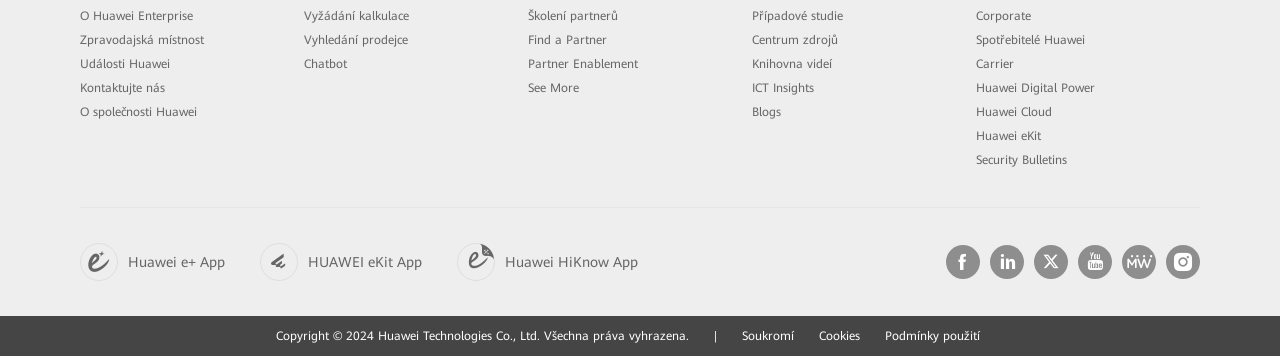Please identify the bounding box coordinates of the region to click in order to complete the given instruction: "Check Corporate". The coordinates should be four float numbers between 0 and 1, i.e., [left, top, right, bottom].

[0.762, 0.026, 0.805, 0.065]